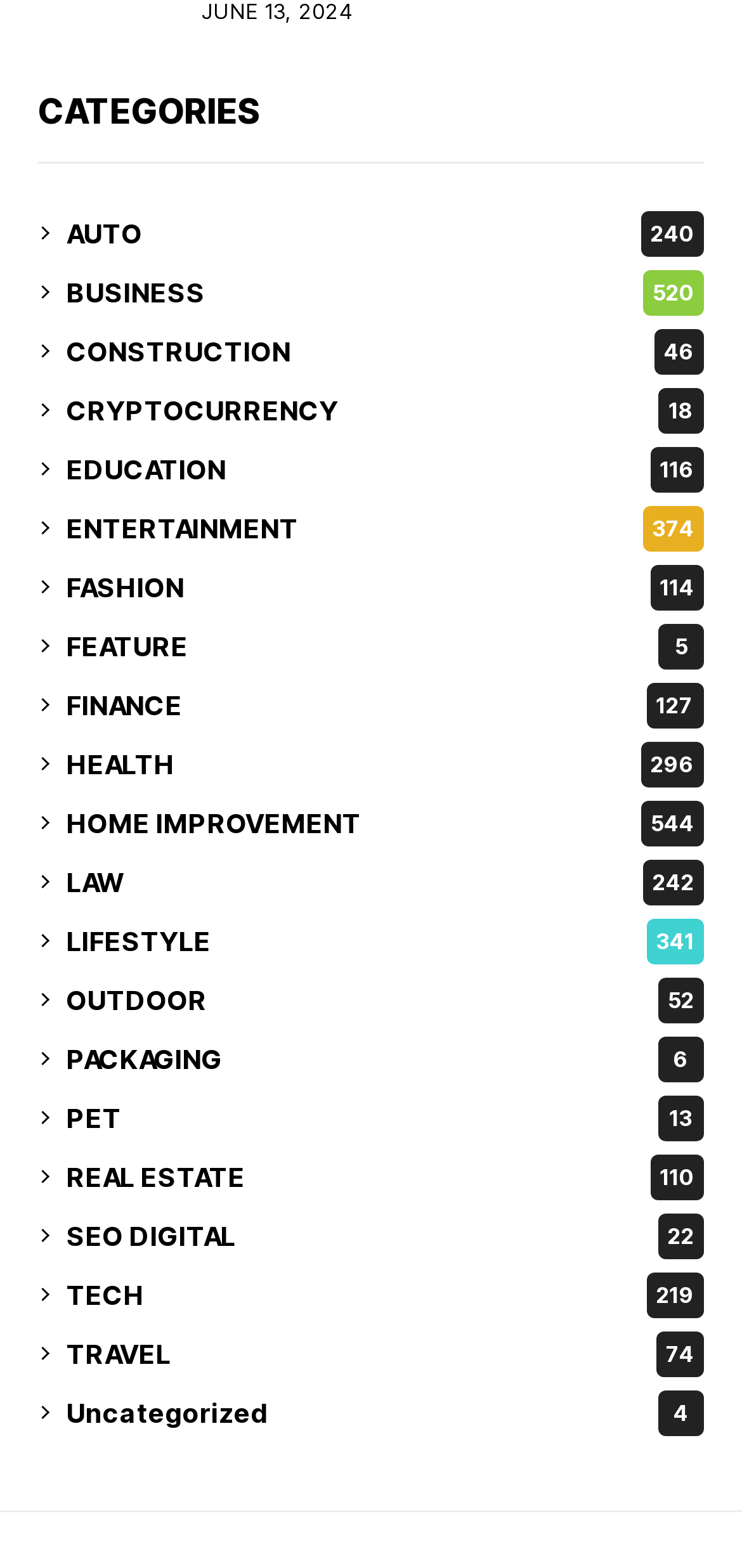Could you provide the bounding box coordinates for the portion of the screen to click to complete this instruction: "explore HEALTH 296"?

[0.09, 0.473, 0.949, 0.502]